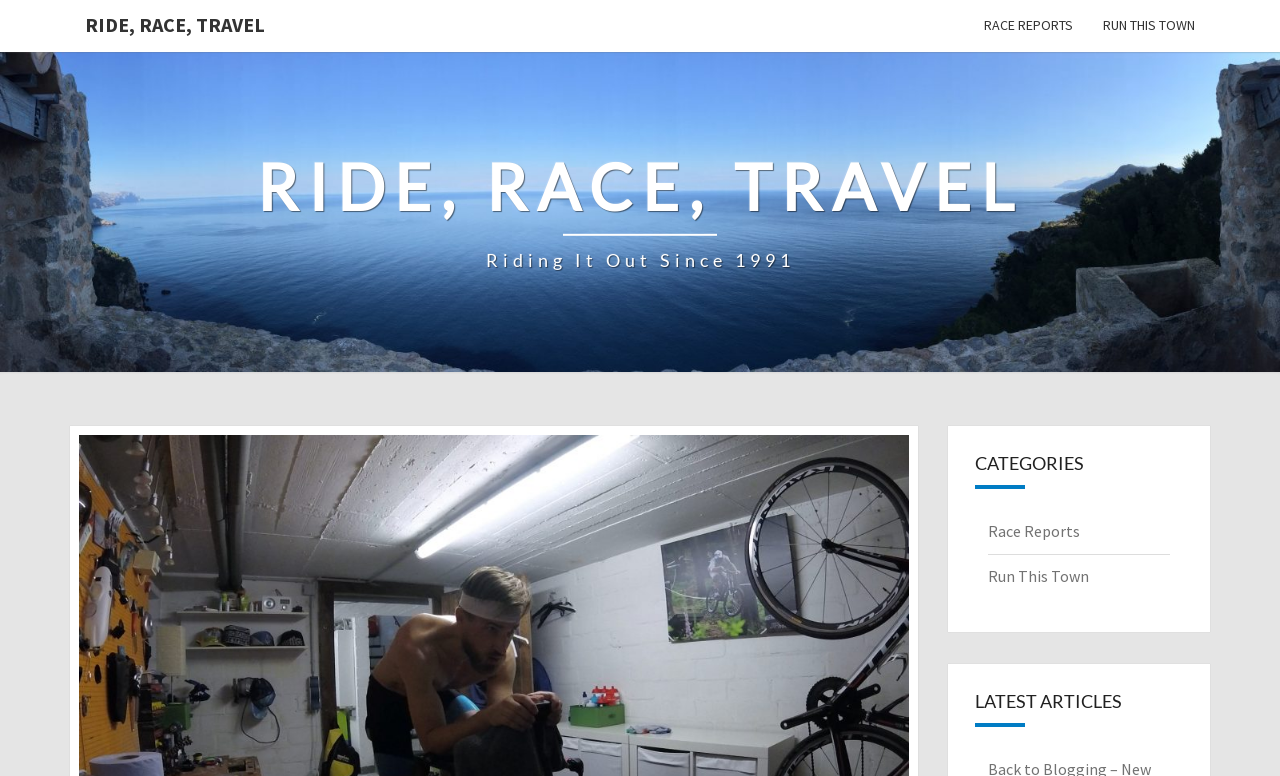What is the main theme of this website?
Give a single word or phrase answer based on the content of the image.

Biking